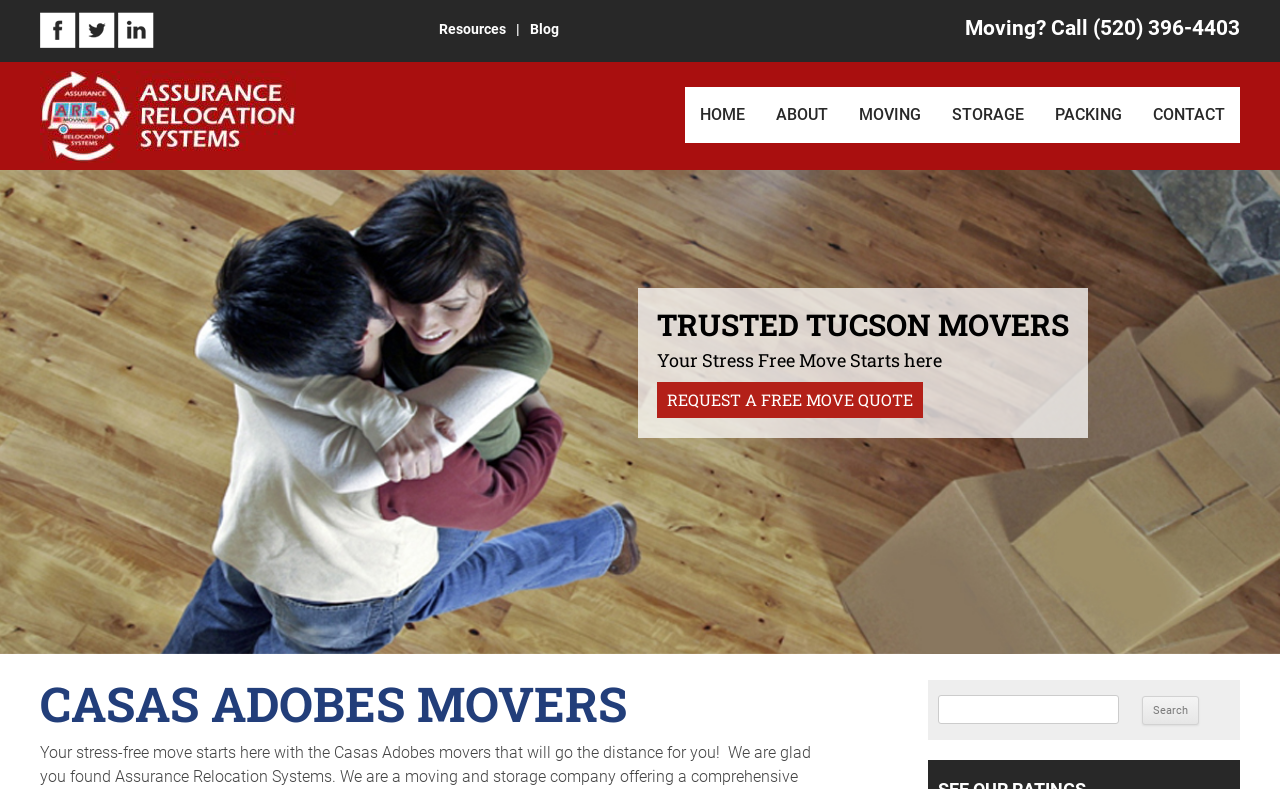What type of moving services are offered?
Please describe in detail the information shown in the image to answer the question.

I found the answer by looking at the links under the 'MOVING' category which include 'LOCAL MOVING', 'LONG DISTANCE MOVING', 'INTERNATIONAL MOVING', and 'SPECIALTY MOVING SERVICES'.